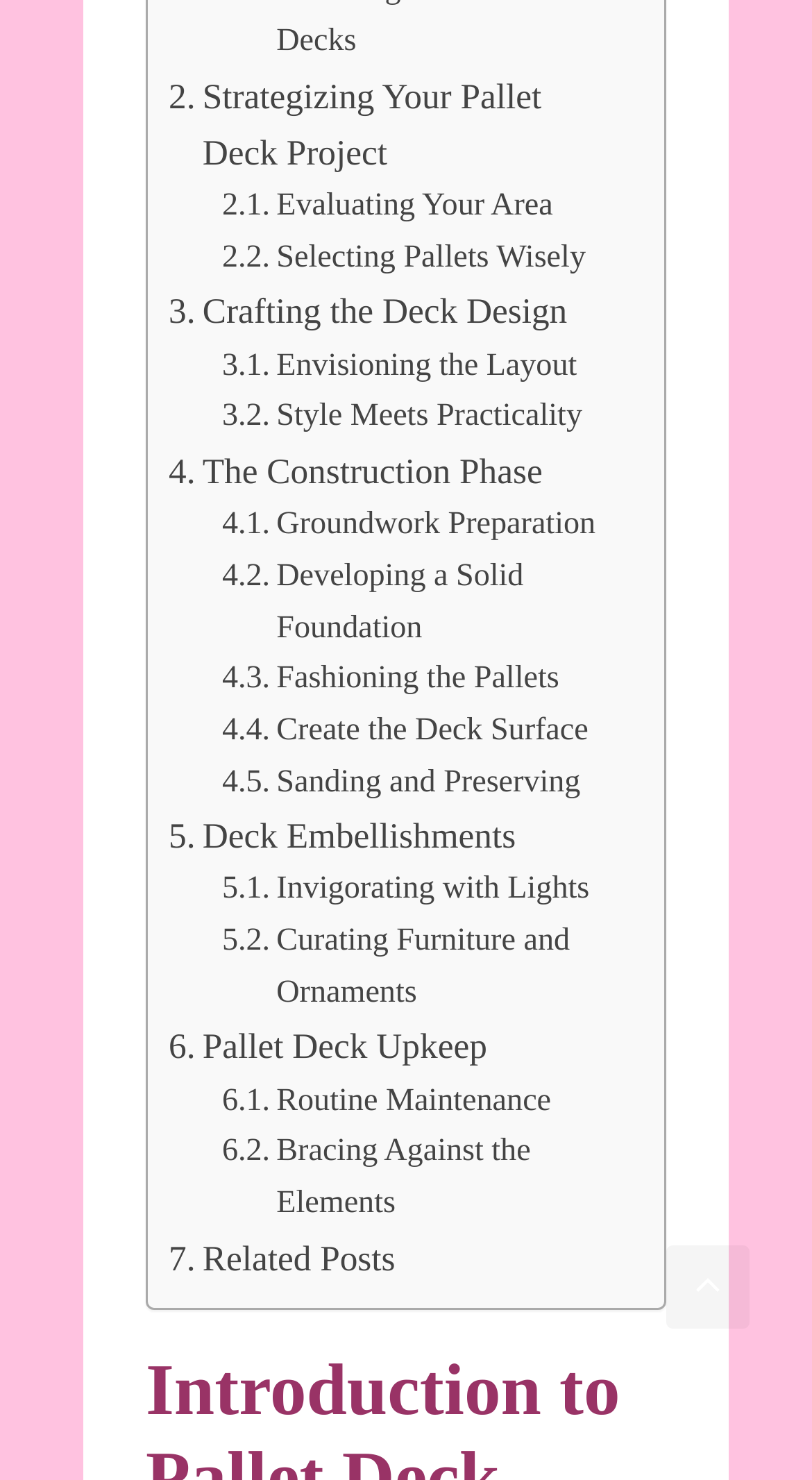Identify the coordinates of the bounding box for the element that must be clicked to accomplish the instruction: "Discover how to create the deck surface".

[0.273, 0.477, 0.725, 0.511]